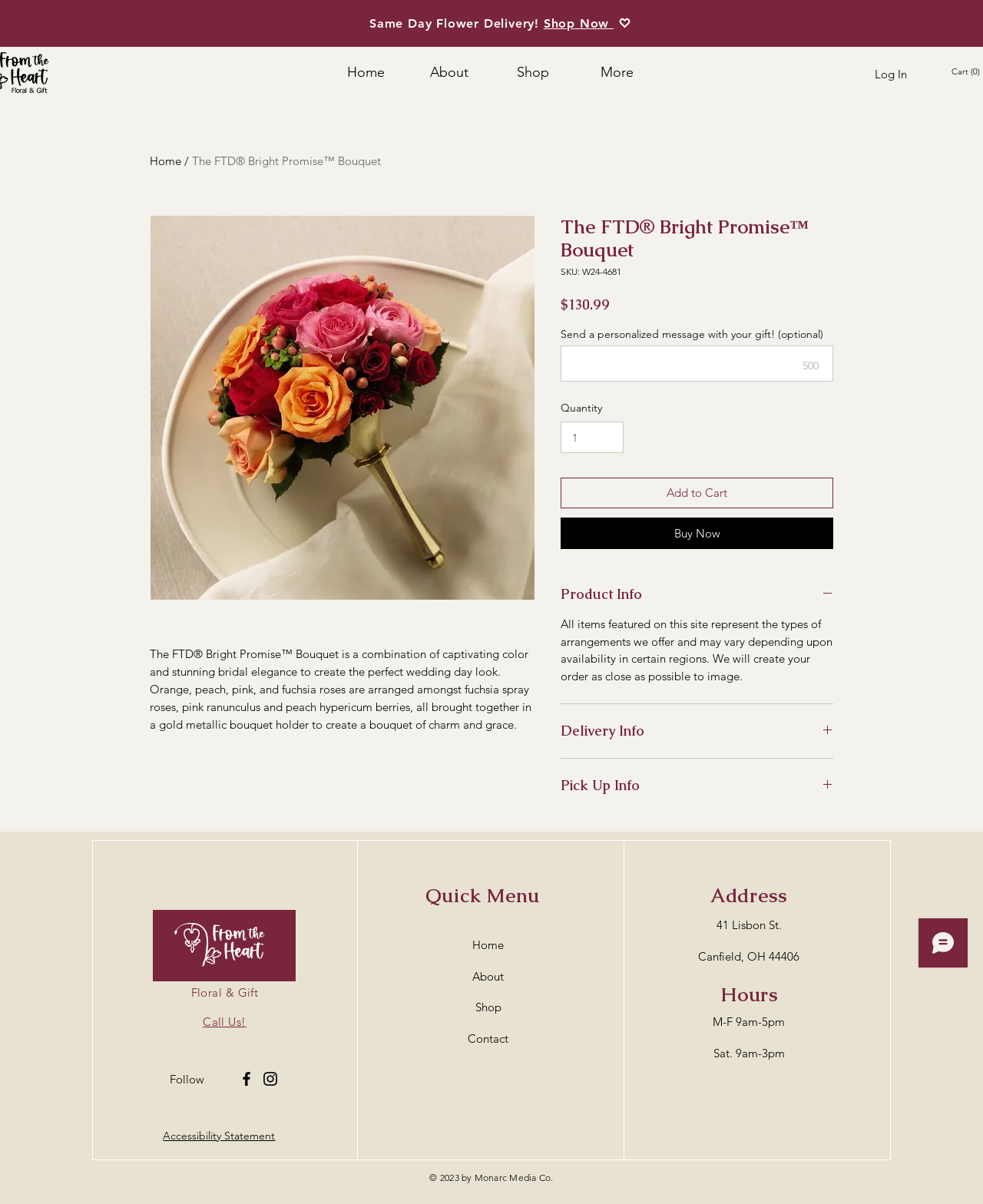Find the bounding box coordinates of the element you need to click on to perform this action: 'Click on the 'Log In' button'. The coordinates should be represented by four float values between 0 and 1, in the format [left, top, right, bottom].

[0.879, 0.051, 0.934, 0.072]